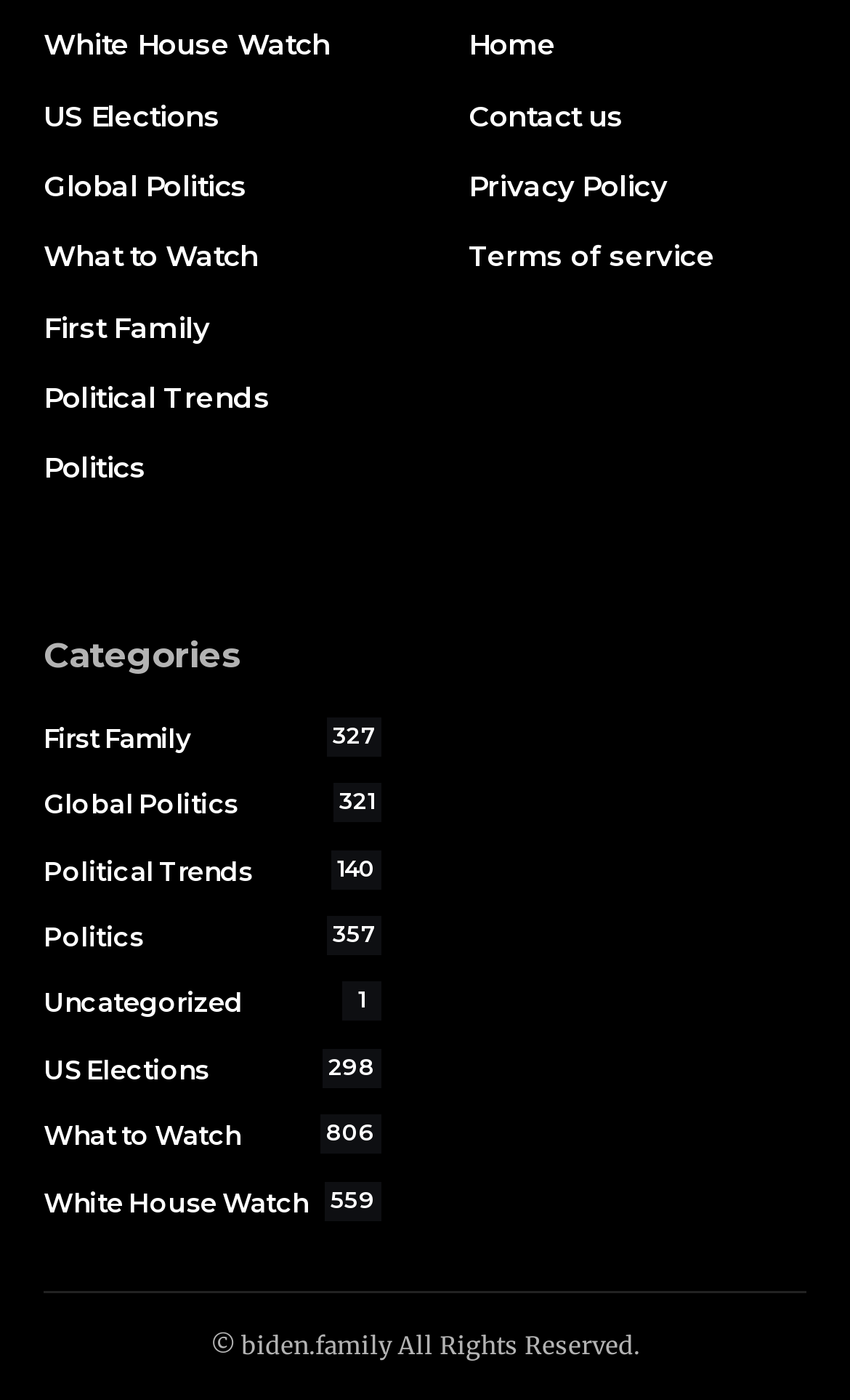Using the element description: "White House Watch", determine the bounding box coordinates for the specified UI element. The coordinates should be four float numbers between 0 and 1, [left, top, right, bottom].

[0.051, 0.014, 0.449, 0.057]